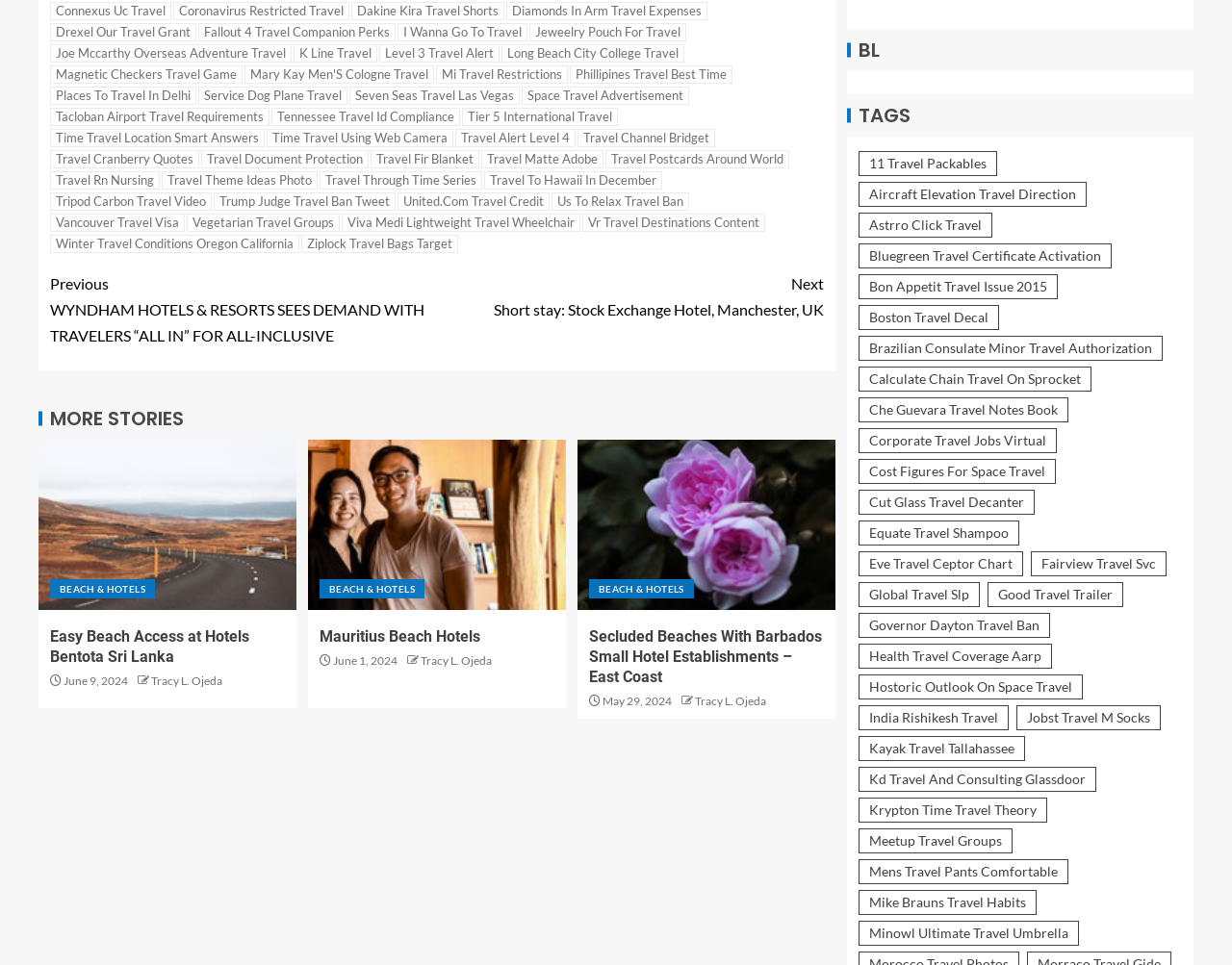Please identify the bounding box coordinates of the element that needs to be clicked to perform the following instruction: "Click on 'Easy Beach Access at Hotels Bentota Sri Lanka'".

[0.041, 0.65, 0.202, 0.69]